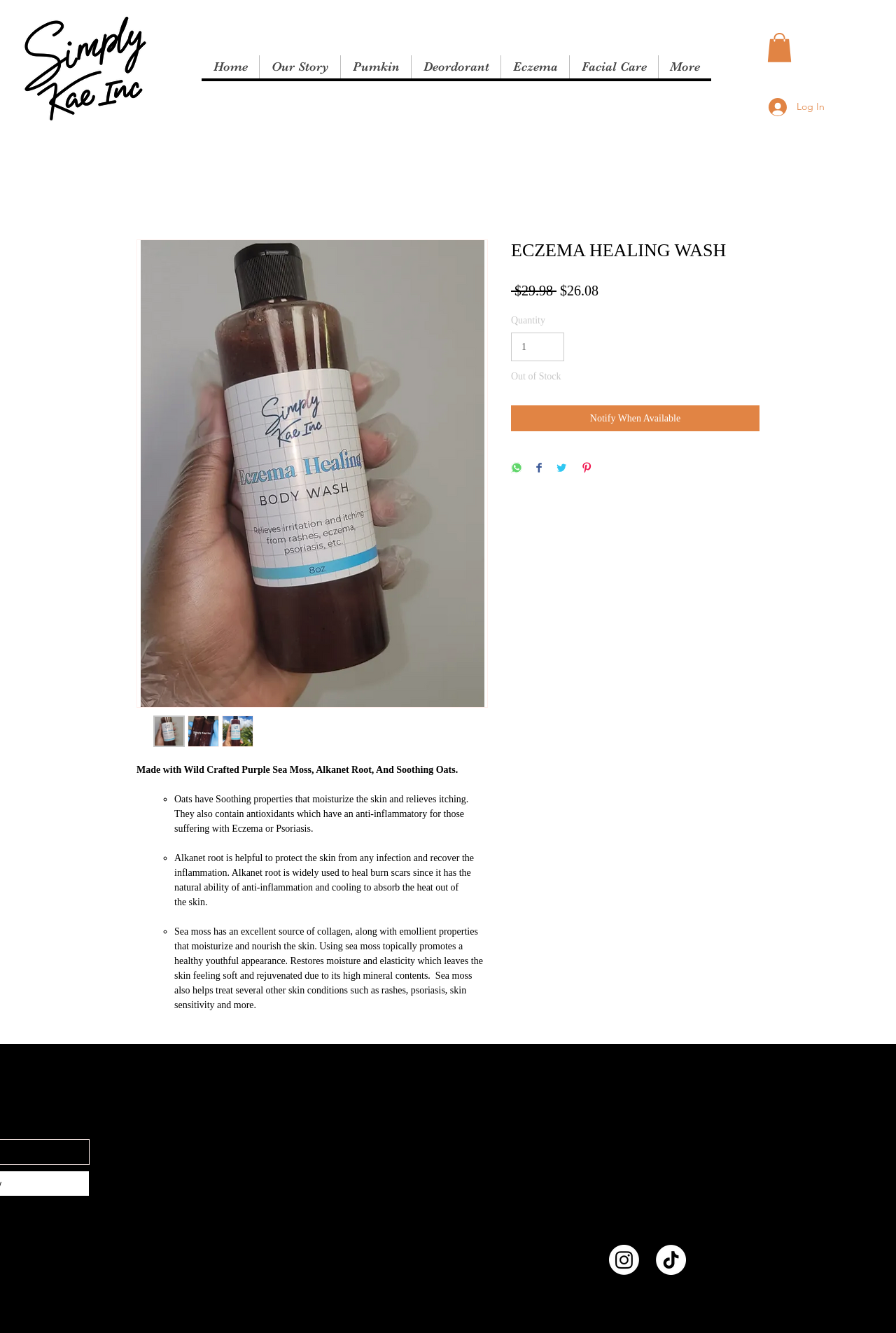Can you find the bounding box coordinates of the area I should click to execute the following instruction: "get support"?

None